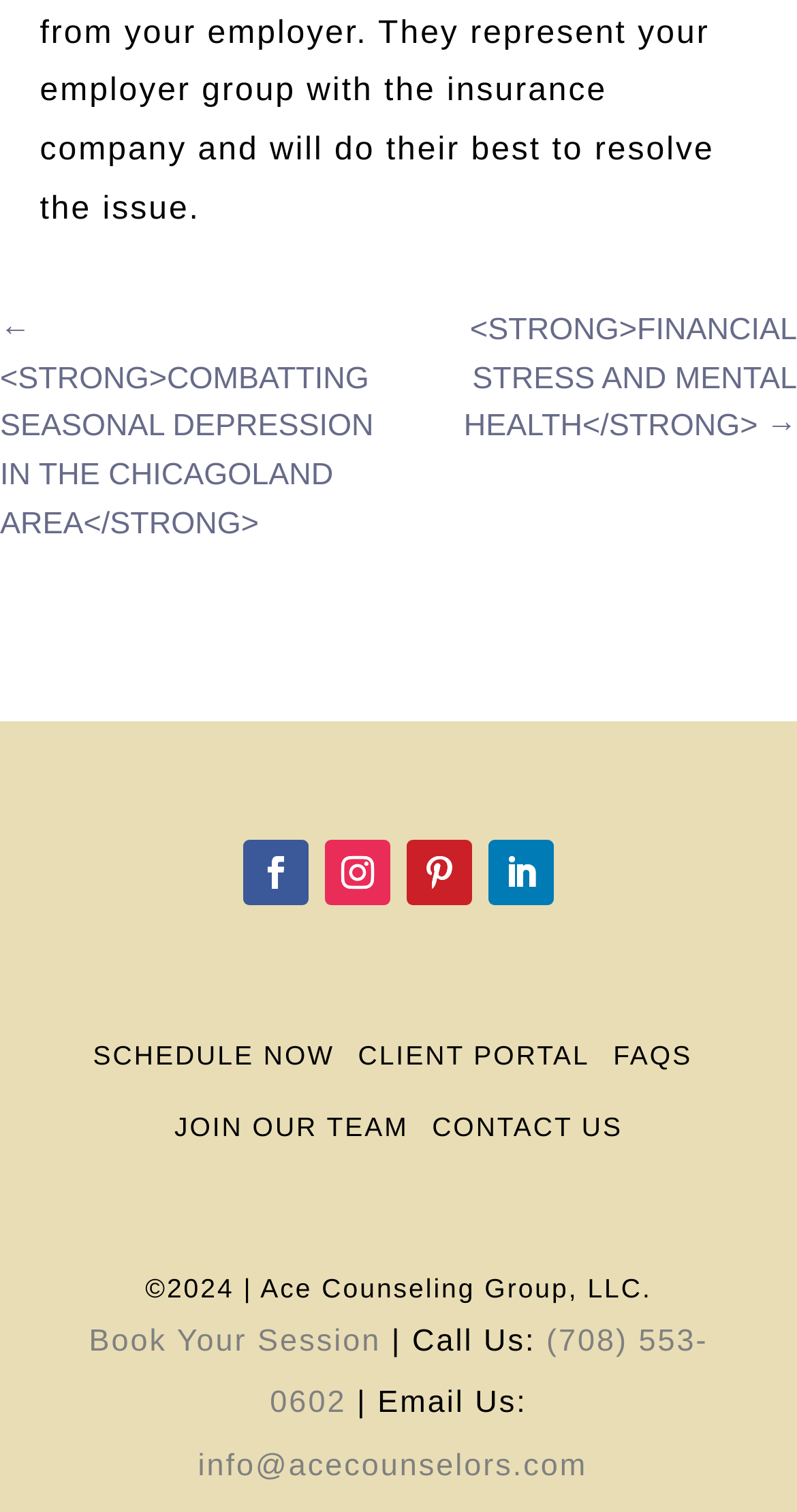Identify the bounding box coordinates for the element you need to click to achieve the following task: "Read FAQs". Provide the bounding box coordinates as four float numbers between 0 and 1, in the form [left, top, right, bottom].

[0.769, 0.687, 0.869, 0.708]